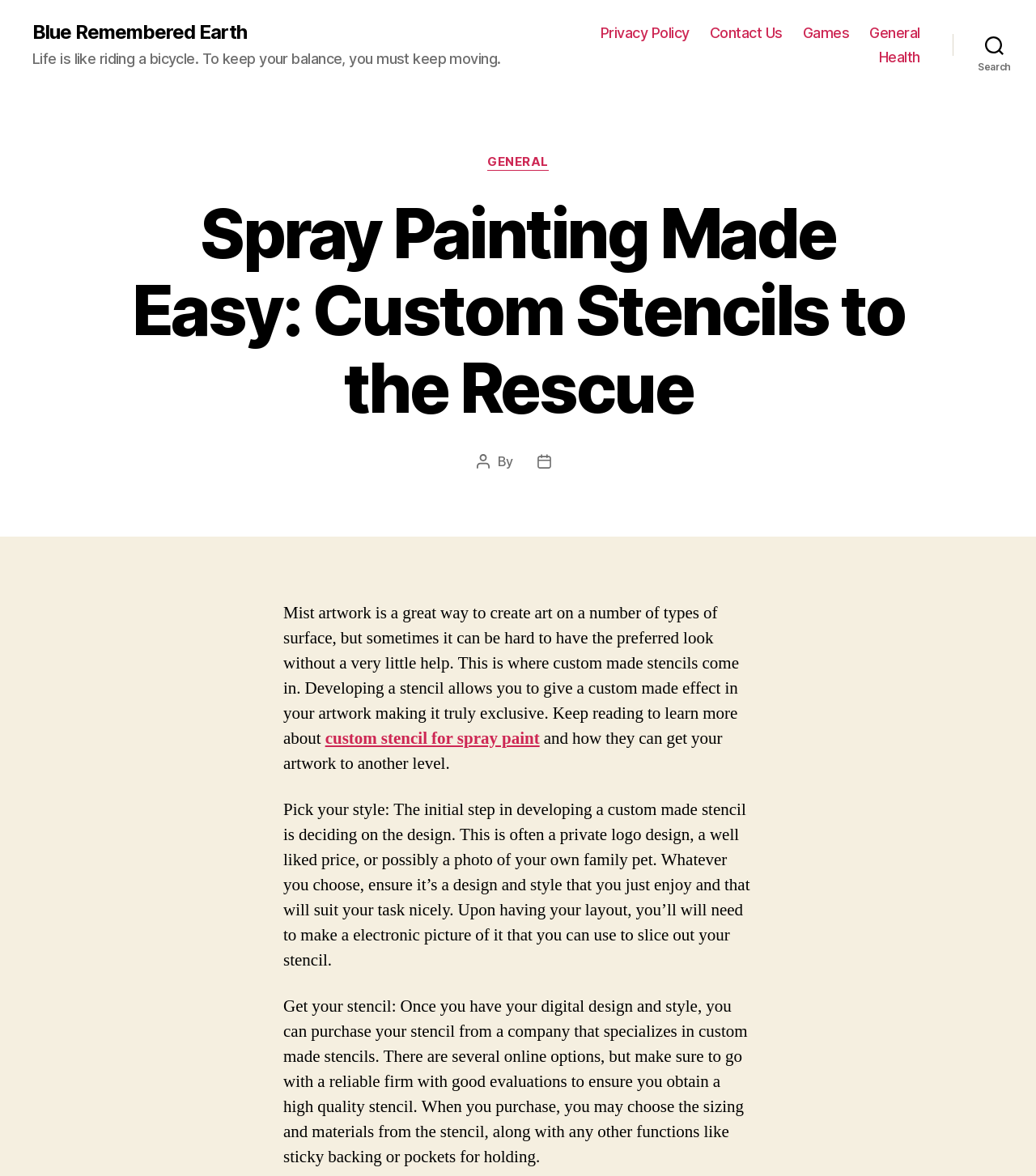Extract the main title from the webpage.

Spray Painting Made Easy: Custom Stencils to the Rescue